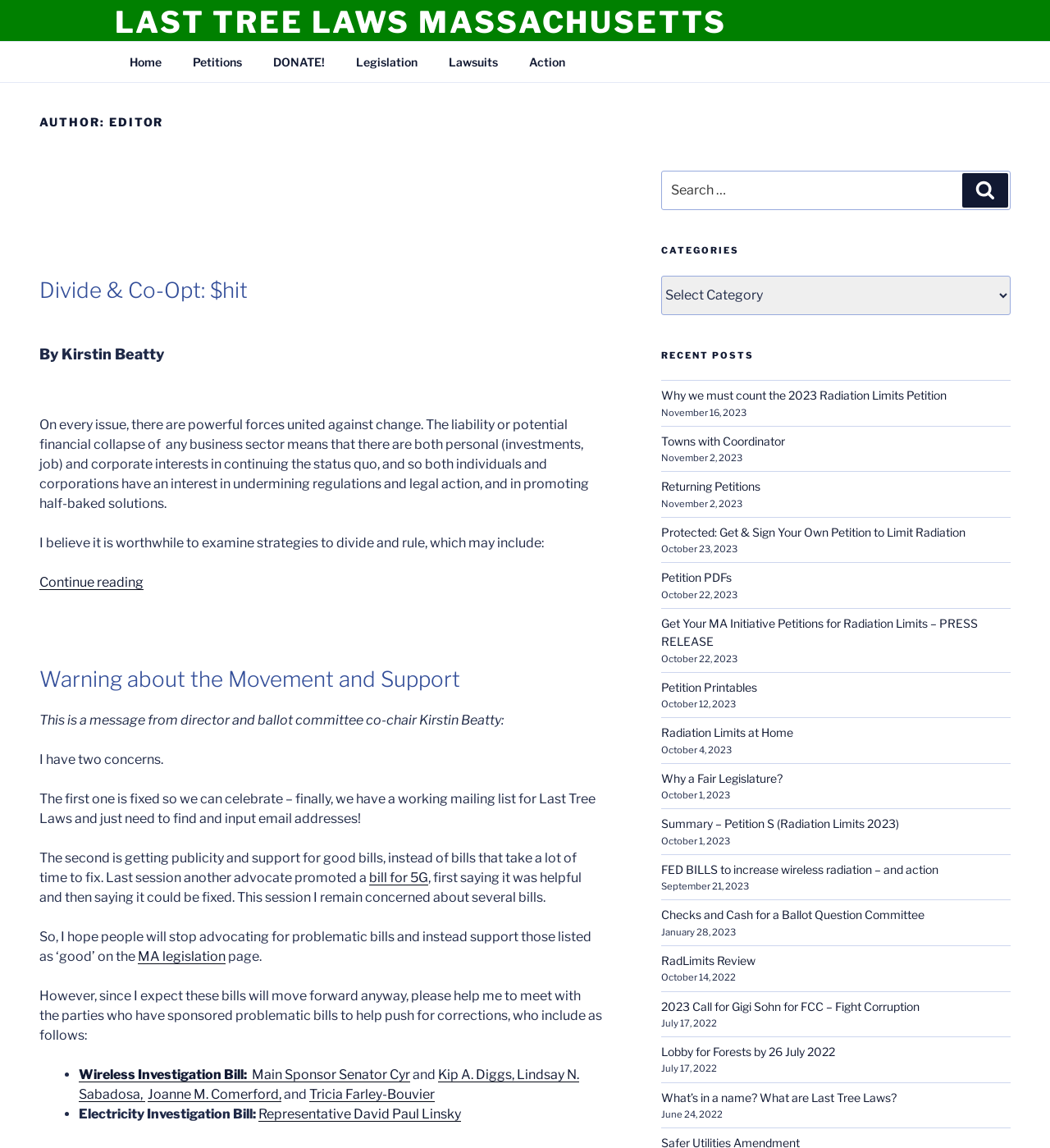Analyze the image and give a detailed response to the question:
What is the name of the legislation page mentioned in the article?

The answer can be found in the article section of the webpage, where the author mentions 'MA legislation page' as a resource for finding good bills.